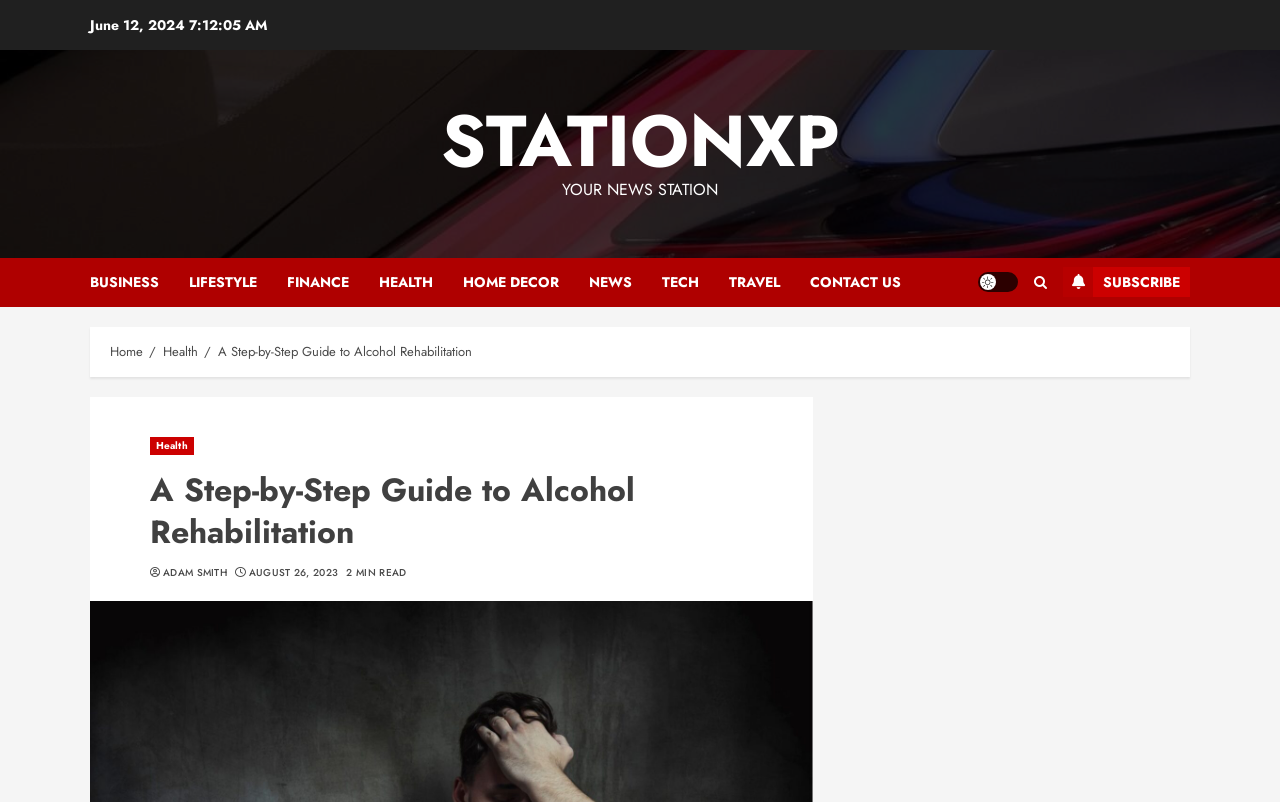Please identify the bounding box coordinates of the region to click in order to complete the given instruction: "browse HEALTH articles". The coordinates should be four float numbers between 0 and 1, i.e., [left, top, right, bottom].

[0.296, 0.321, 0.362, 0.382]